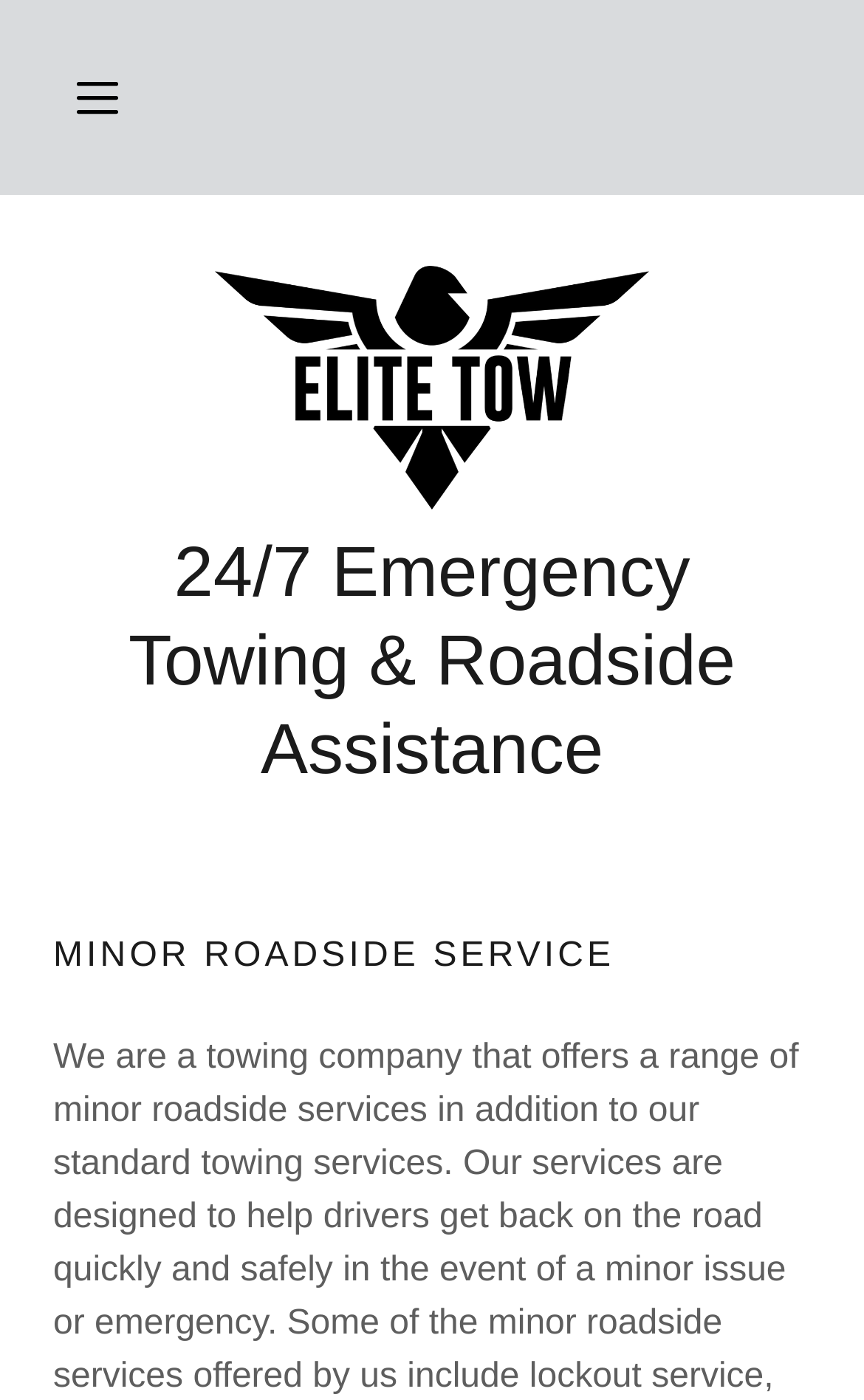Explain in detail what is displayed on the webpage.

The webpage is titled "Minor Roadside" and appears to be a service-related page. At the top-left corner, there is a hamburger site navigation icon, which is a button that can be clicked to expand a menu. Next to it, there is a link with an image, taking up a significant portion of the top section. 

Below the link, there is a prominent heading that reads "24/7 Emergency Towing & Roadside Assistance", which suggests that the page is related to emergency roadside services. 

Further down, there is another heading that reads "MINOR ROADSIDE SERVICE", which seems to be the main title of the page.